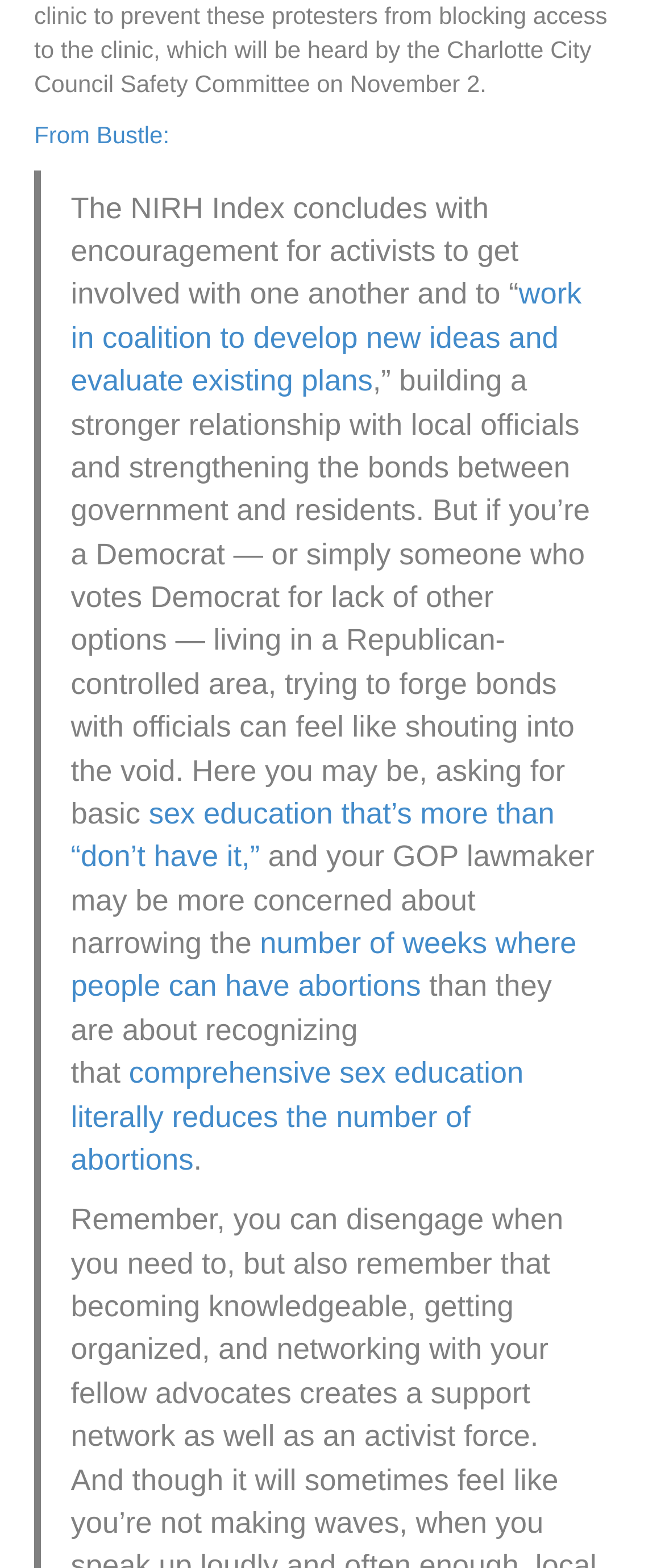What is the source of the article?
Please answer the question with as much detail and depth as you can.

The source of the article is mentioned in the link 'From Bustle:' at the top of the webpage, indicating that the article is from Bustle.